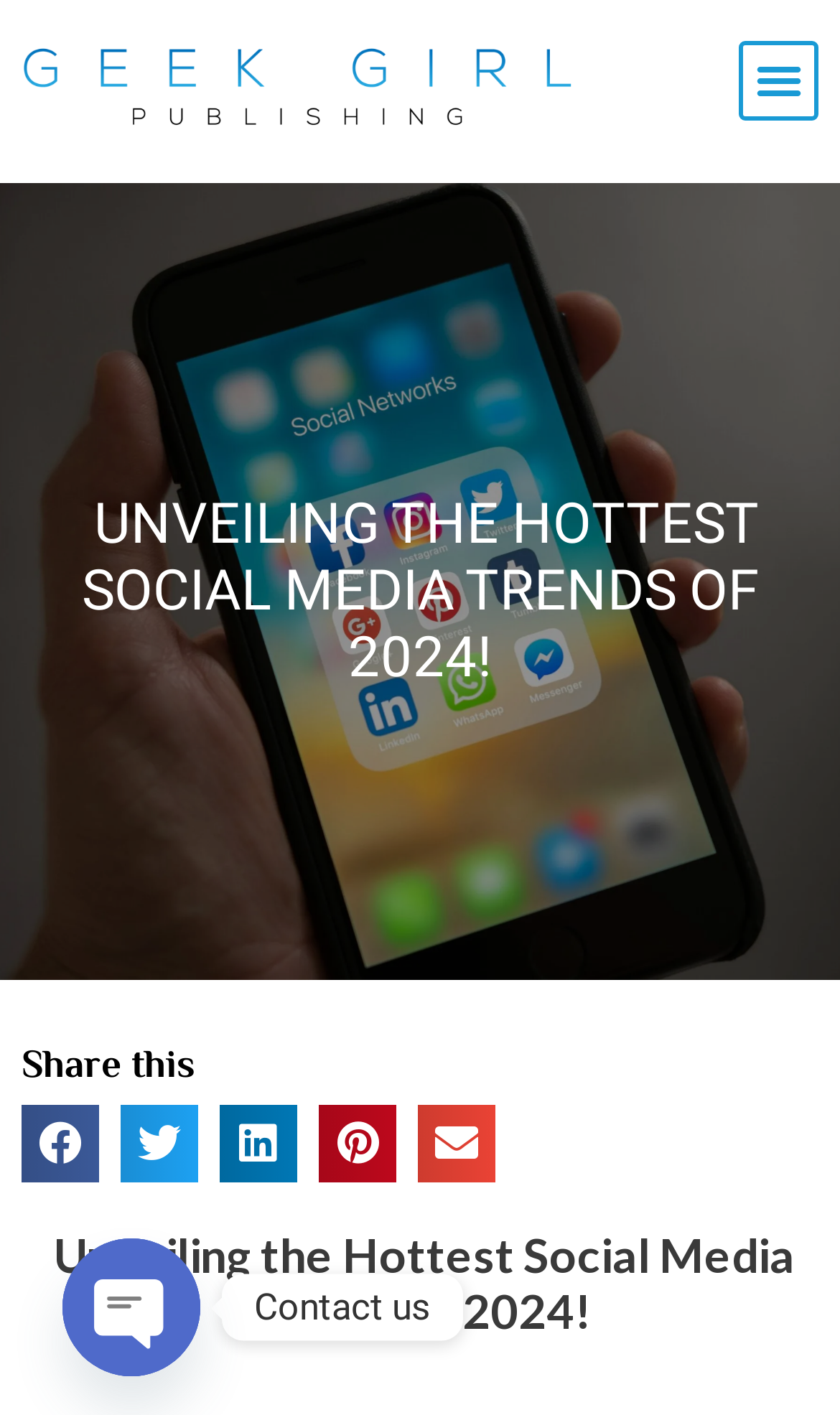Please identify the coordinates of the bounding box for the clickable region that will accomplish this instruction: "Contact us".

[0.303, 0.908, 0.513, 0.938]